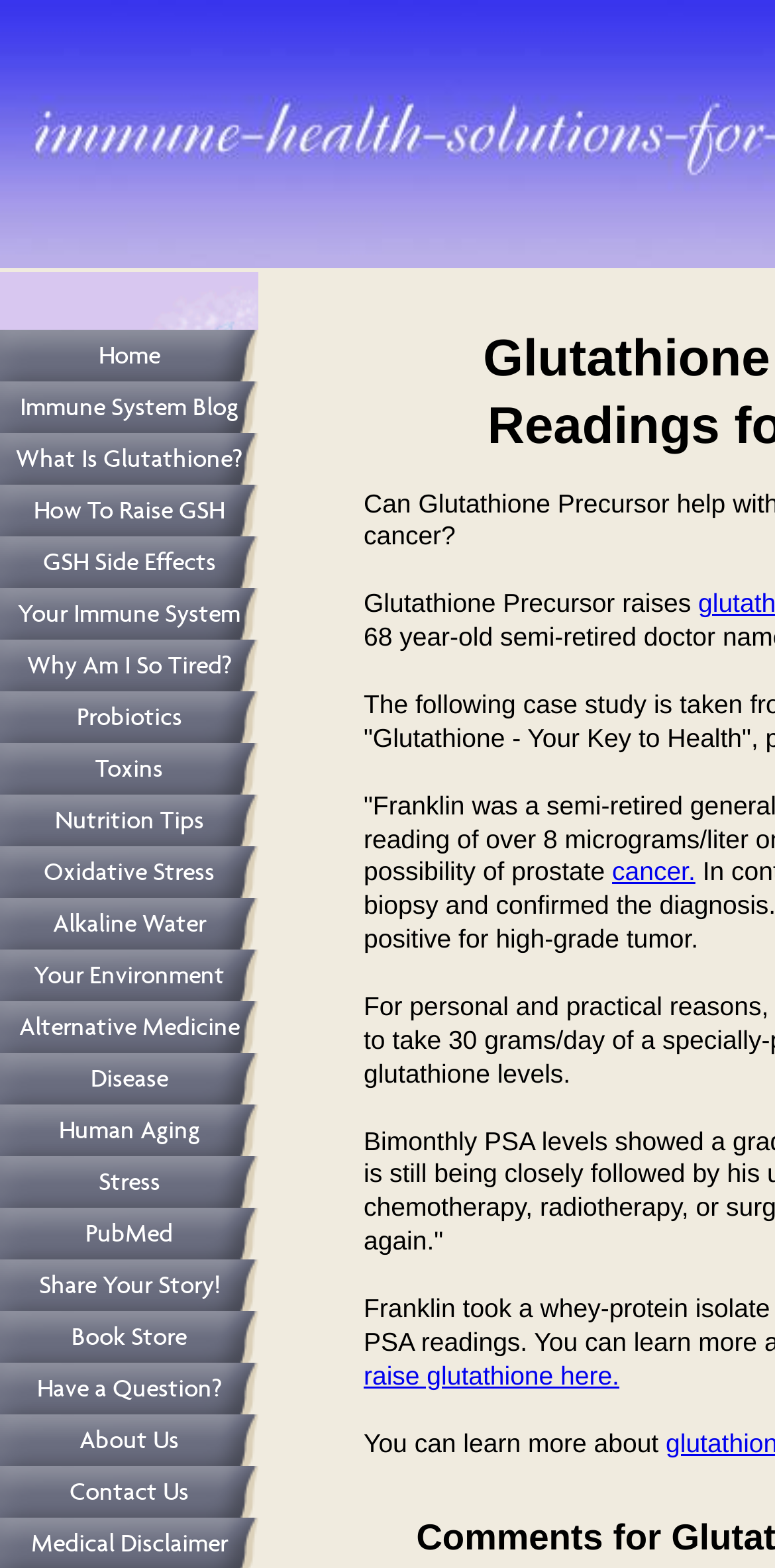How many links are there on the webpage?
Identify the answer in the screenshot and reply with a single word or phrase.

24